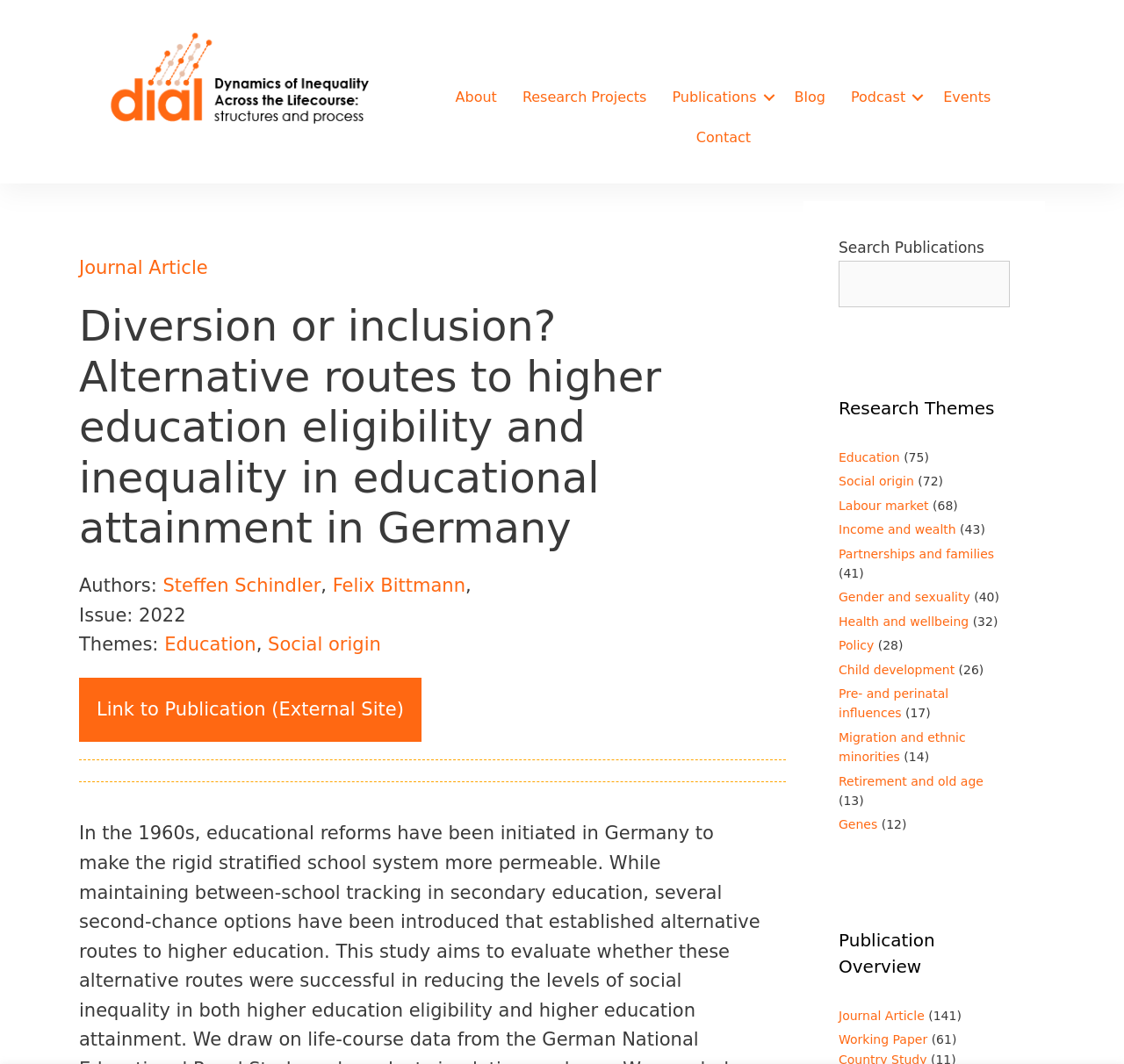Can you give a detailed response to the following question using the information from the image? How many journal articles are listed on the webpage?

The question can be answered by looking at the static text element with the text '(141)' which is a child of the link element with the text 'Journal Article'.